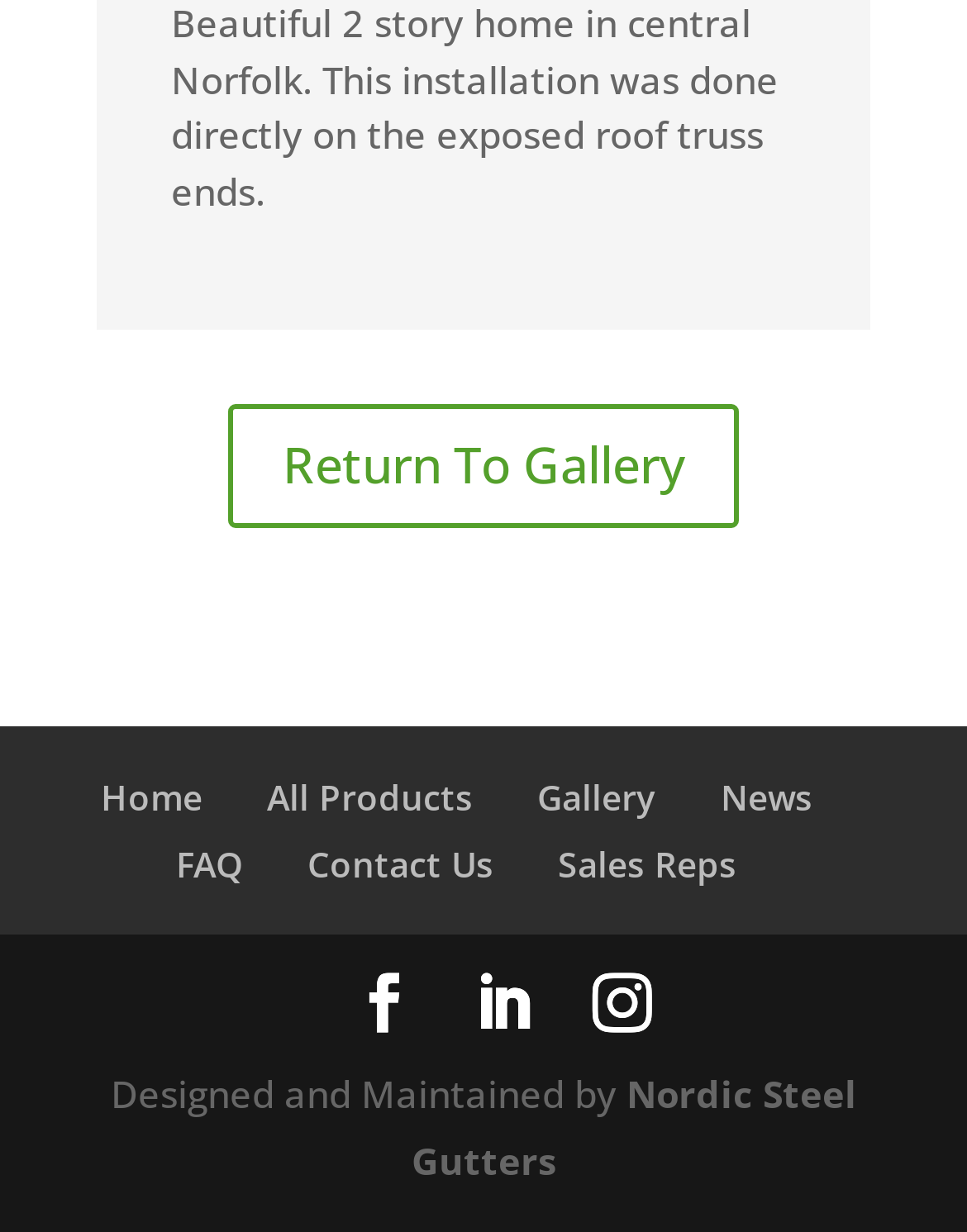What is the first item in the navigation menu? Observe the screenshot and provide a one-word or short phrase answer.

Home